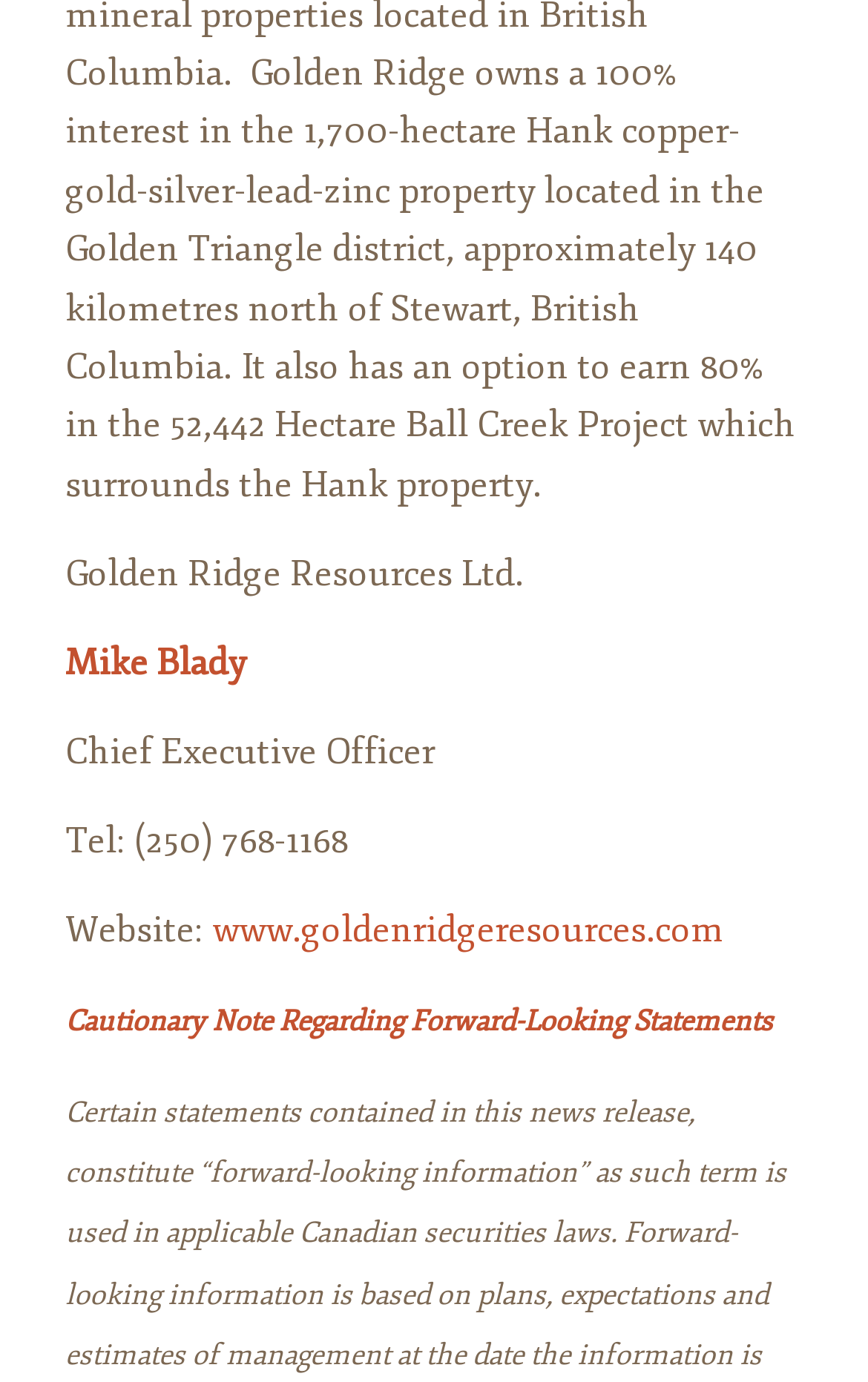Give a succinct answer to this question in a single word or phrase: 
What is the website of the company?

www.goldenridgeresources.com